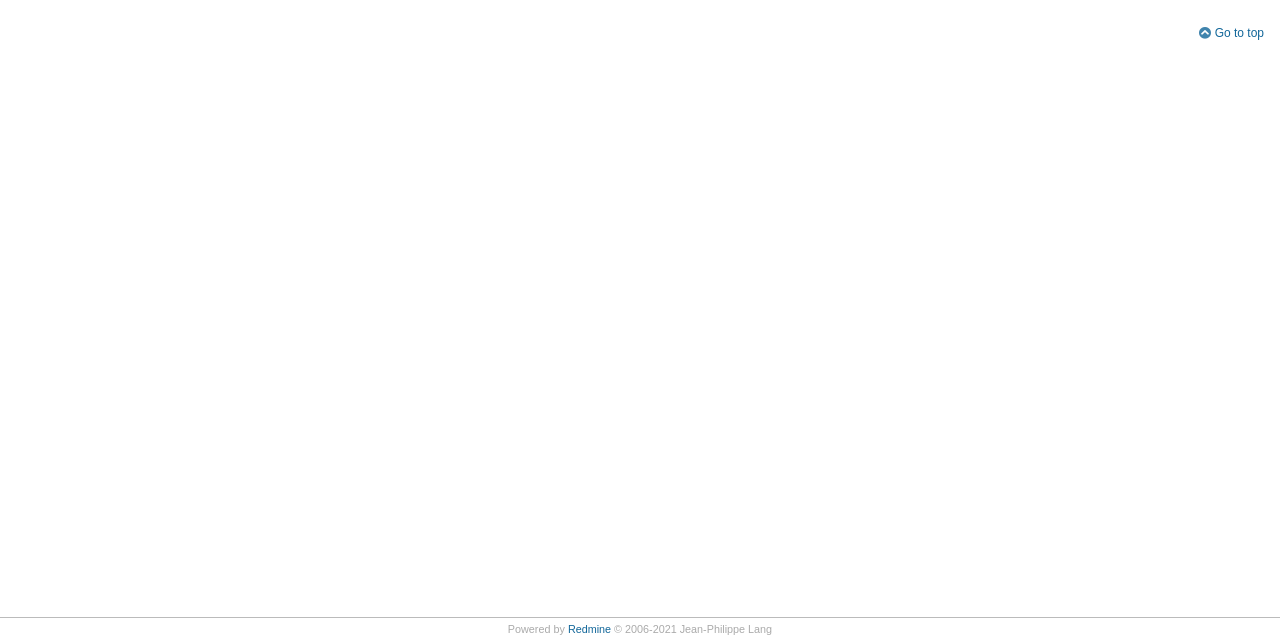Determine the bounding box for the described HTML element: "Redmine". Ensure the coordinates are four float numbers between 0 and 1 in the format [left, top, right, bottom].

[0.444, 0.973, 0.477, 0.992]